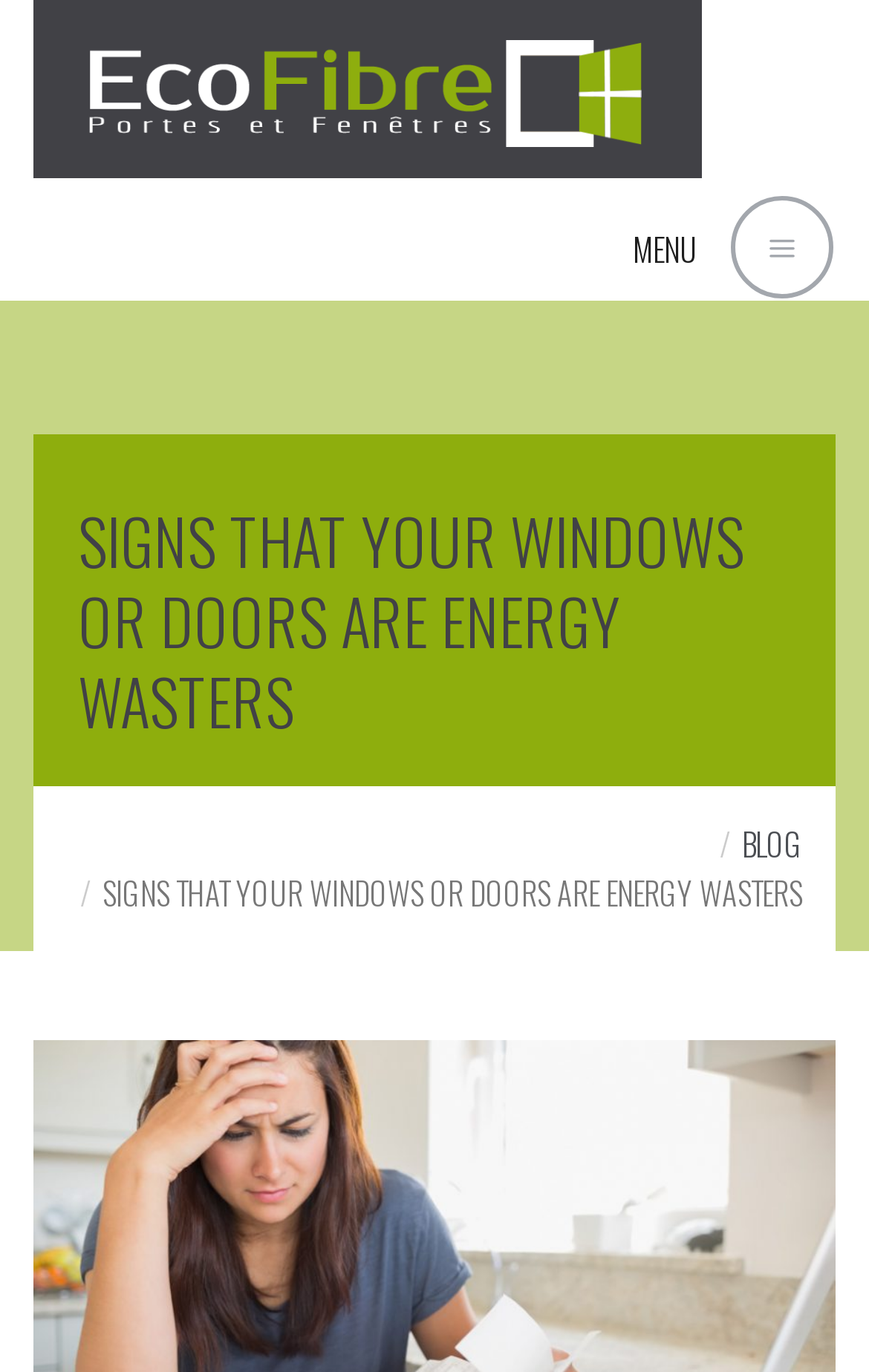Identify and provide the text of the main header on the webpage.

SIGNS THAT YOUR WINDOWS OR DOORS ARE ENERGY WASTERS